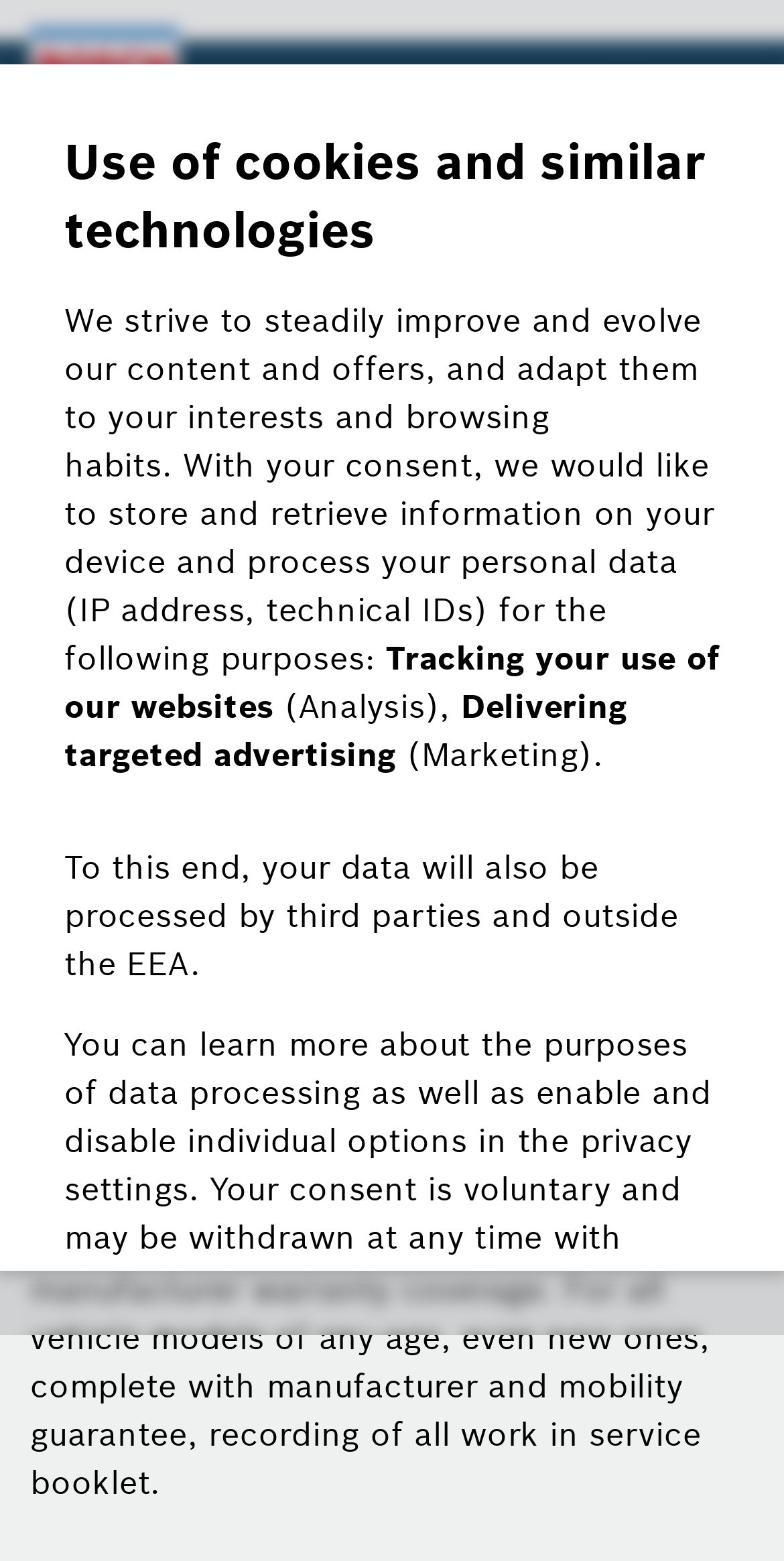Please provide the bounding box coordinates for the element that needs to be clicked to perform the instruction: "Open search". The coordinates must consist of four float numbers between 0 and 1, formatted as [left, top, right, bottom].

[0.756, 0.039, 0.859, 0.09]